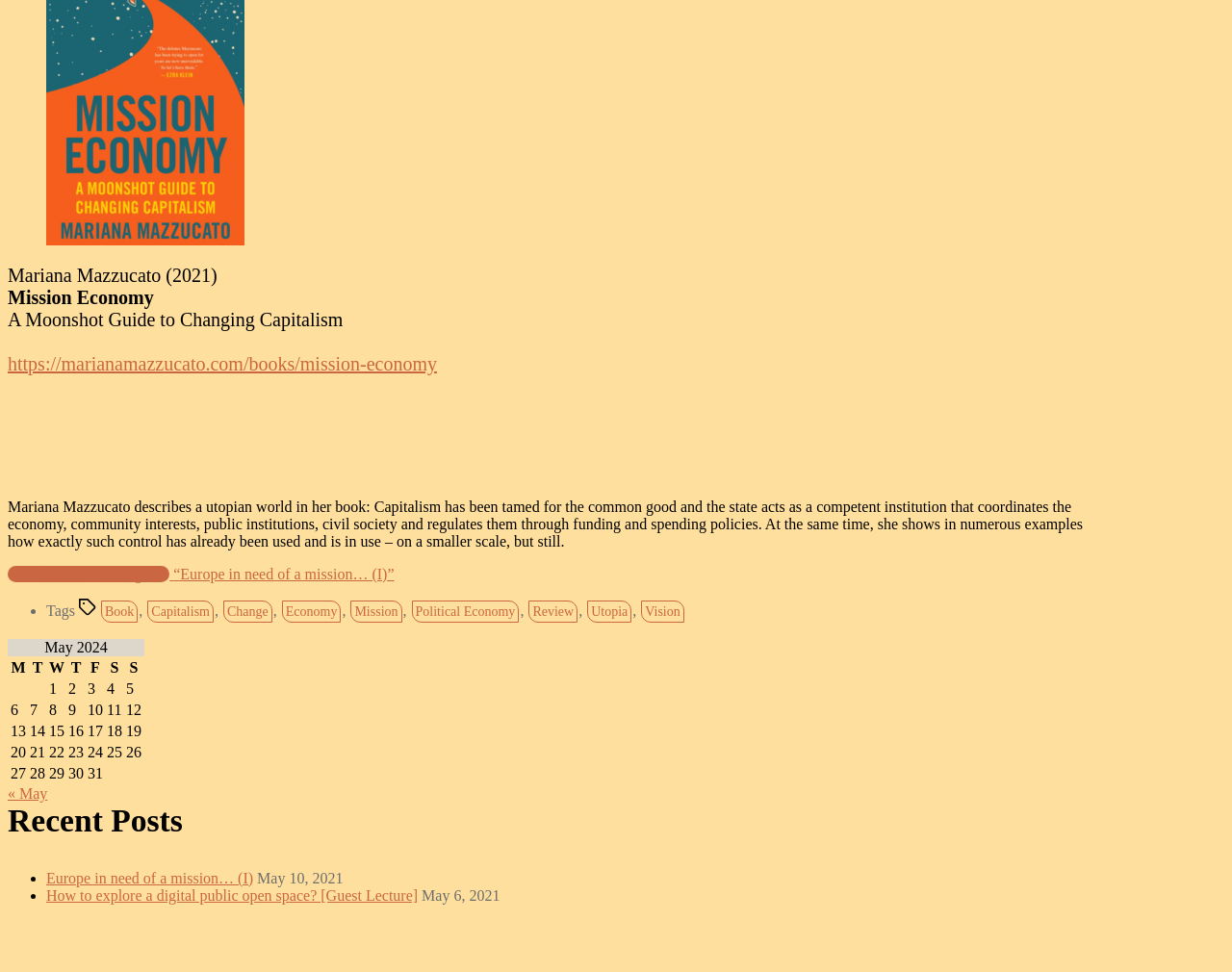Ascertain the bounding box coordinates for the UI element detailed here: "« May". The coordinates should be provided as [left, top, right, bottom] with each value being a float between 0 and 1.

[0.006, 0.808, 0.039, 0.824]